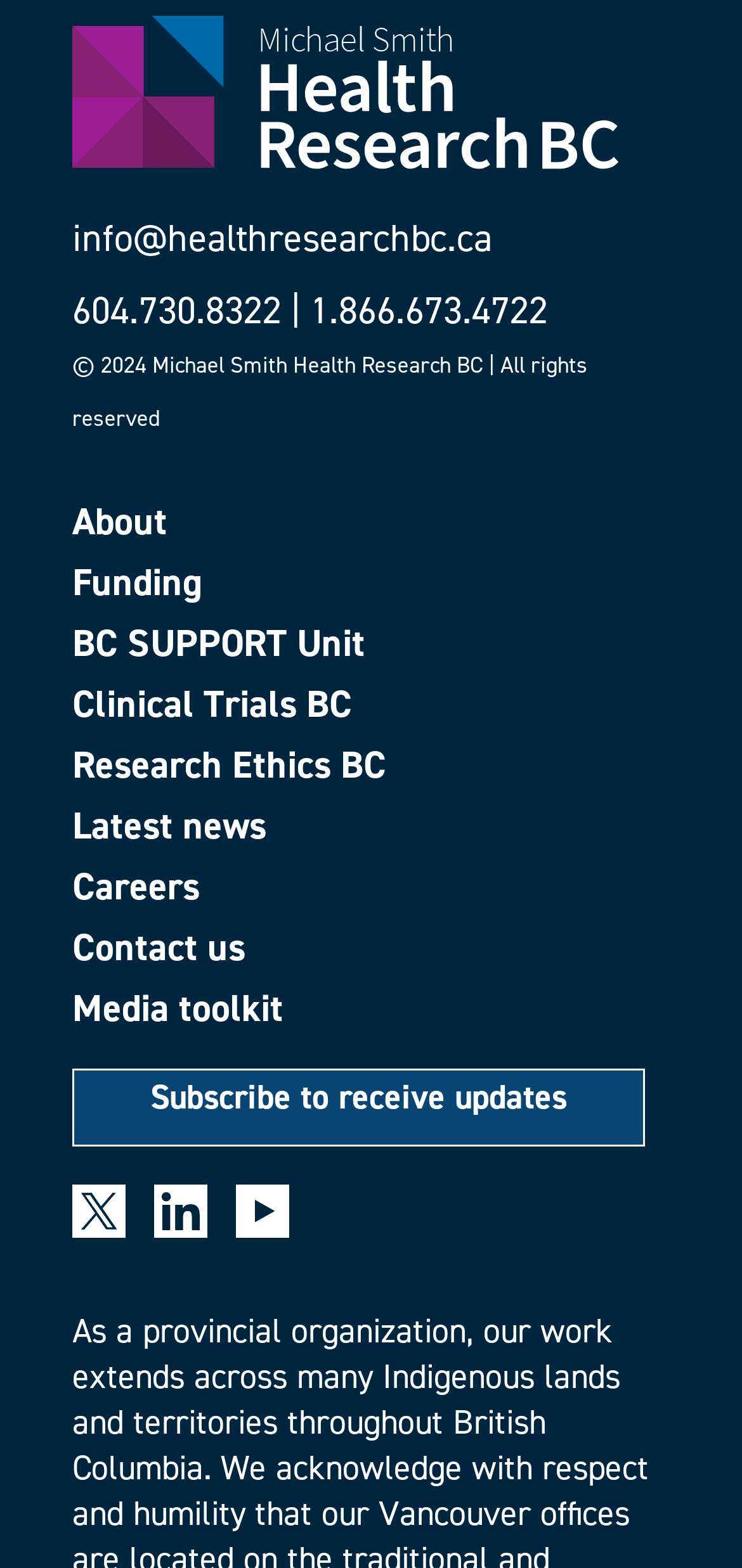How many links are there in the main navigation menu?
Answer the question with as much detail as you can, using the image as a reference.

I counted the number of links by looking at the link elements in the middle of the webpage, where I saw nine links listed: 'About', 'Funding', 'BC SUPPORT Unit', 'Clinical Trials BC', 'Research Ethics BC', 'Latest news', 'Careers', 'Contact us', and 'Media toolkit'.